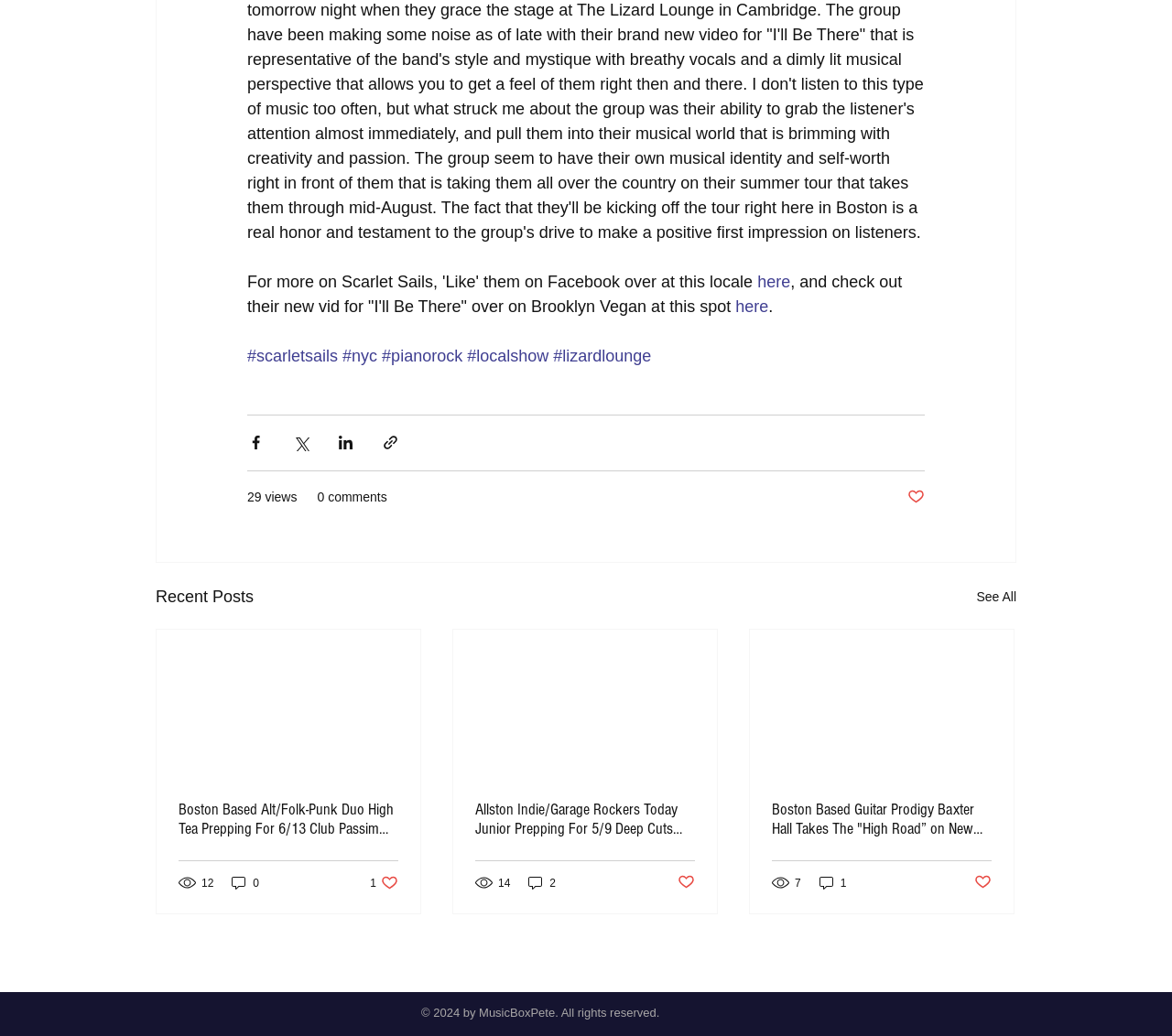How many views does the first article have?
Please answer using one word or phrase, based on the screenshot.

29 views